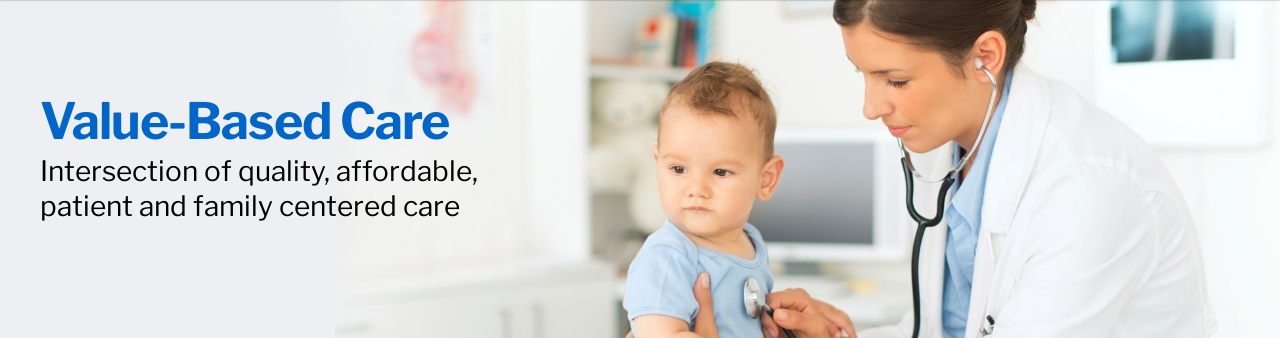Describe the image with as much detail as possible.

The image showcases a healthcare professional gently examining a young child, emphasizing the concept of Value-Based Care. The text overlay highlights the core principles of this approach, stating "Value-Based Care" prominently in blue, followed by the description "Intersection of quality, affordable, patient and family centered care." This visual representation underscores the commitment to providing compassionate, affordable, and patient-focused healthcare, reflecting a holistic approach that prioritizes both the well-being of patients and their families. The background suggests a clinical setting, reinforcing the professionalism and dedication of healthcare providers in delivering quality care.